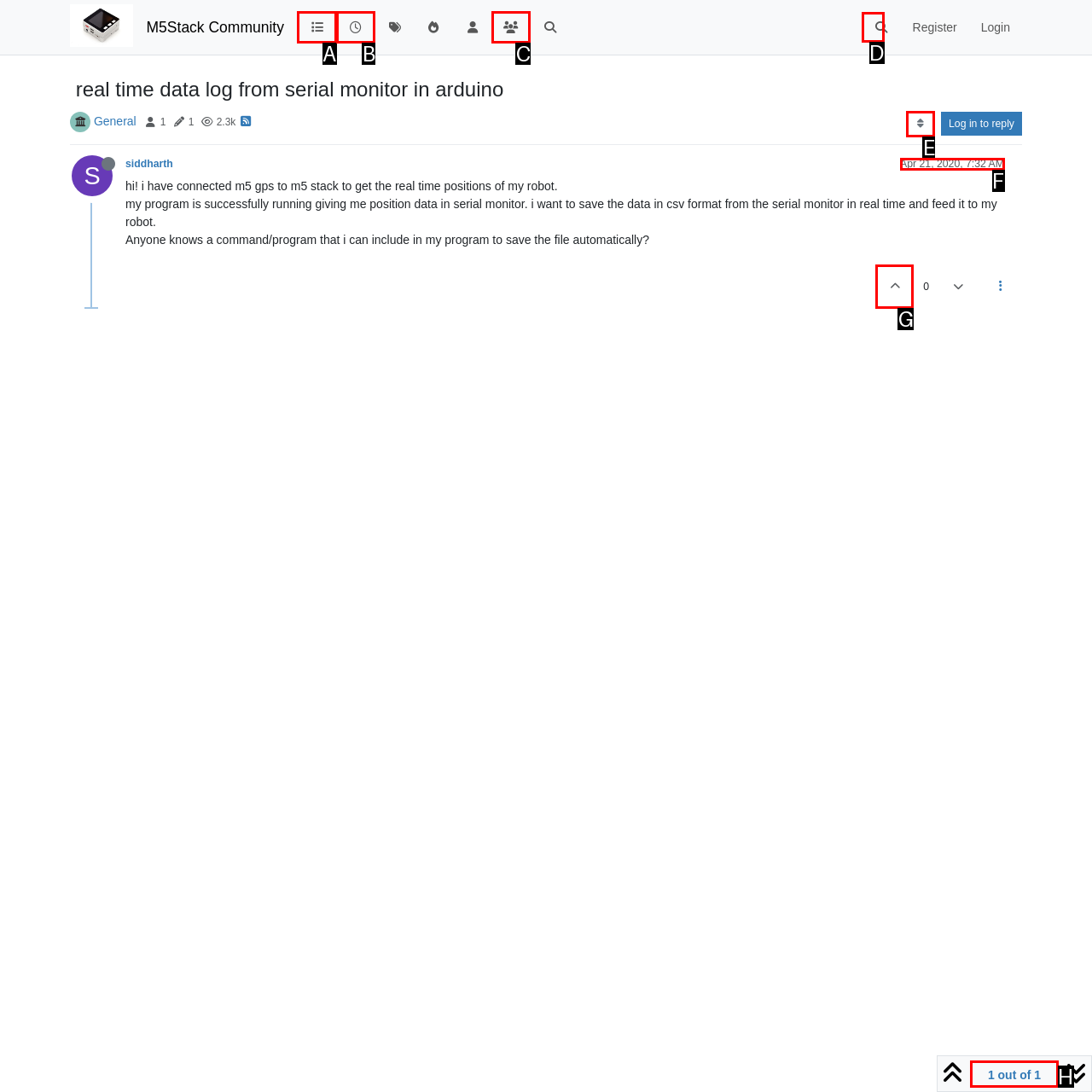From the options shown in the screenshot, tell me which lettered element I need to click to complete the task: Sort posts by oldest to newest.

E